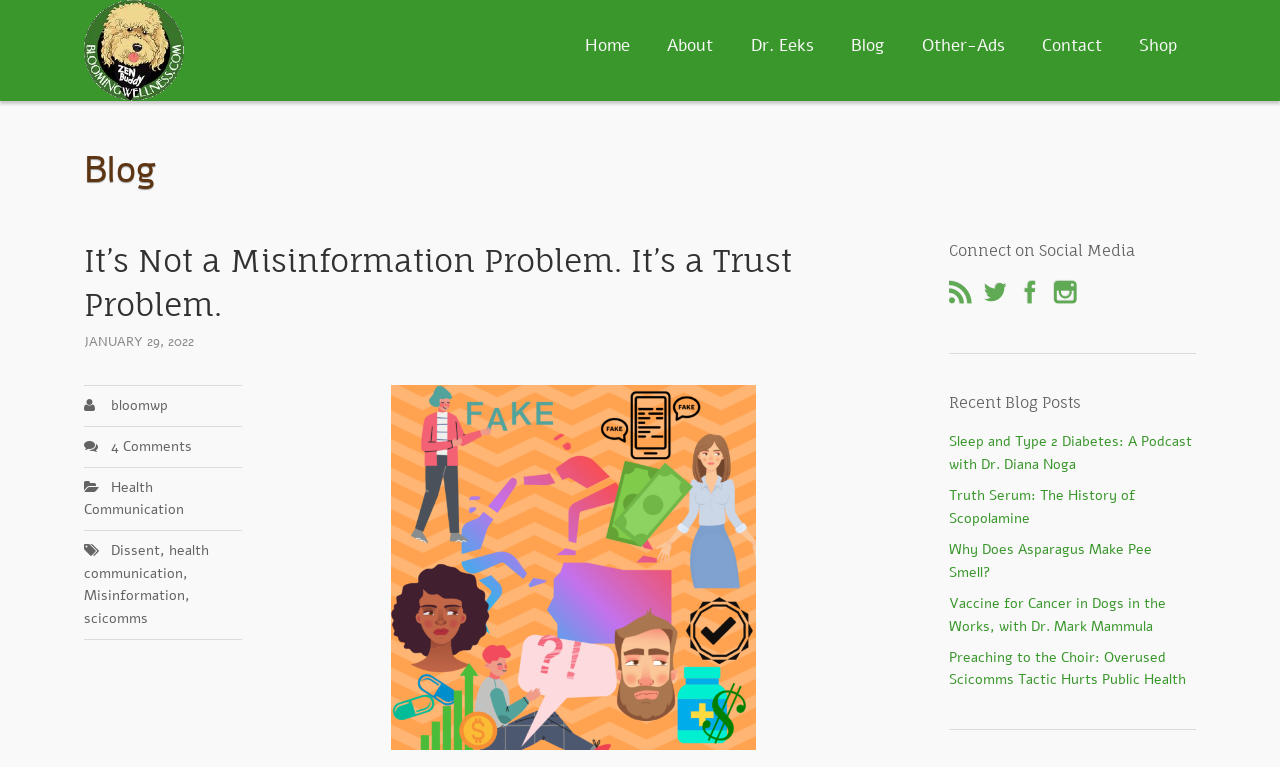Identify the bounding box coordinates for the element you need to click to achieve the following task: "view recent blog posts". The coordinates must be four float values ranging from 0 to 1, formatted as [left, top, right, bottom].

[0.742, 0.51, 0.934, 0.542]